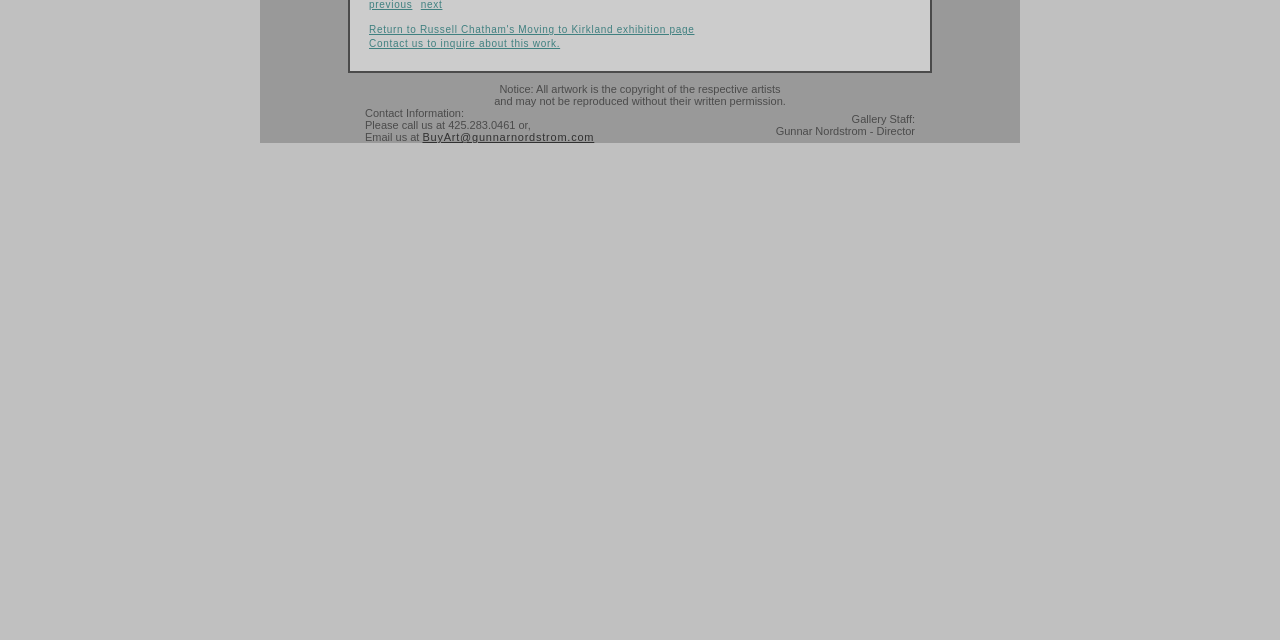Provide the bounding box coordinates of the HTML element described as: "BuyArt@gunnarnordstrom.com". The bounding box coordinates should be four float numbers between 0 and 1, i.e., [left, top, right, bottom].

[0.33, 0.205, 0.464, 0.223]